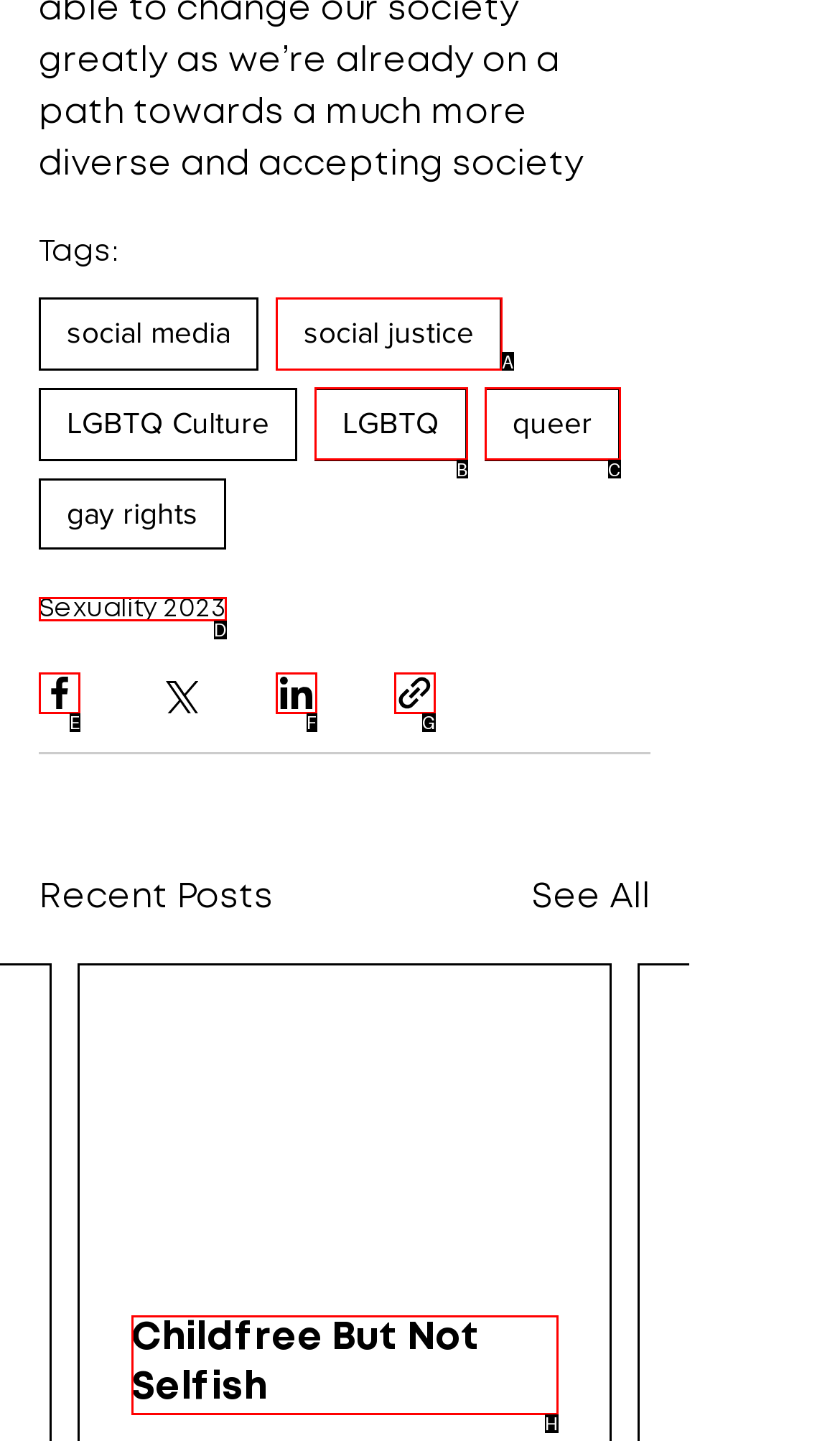Look at the description: Childfree But Not Selfish
Determine the letter of the matching UI element from the given choices.

H